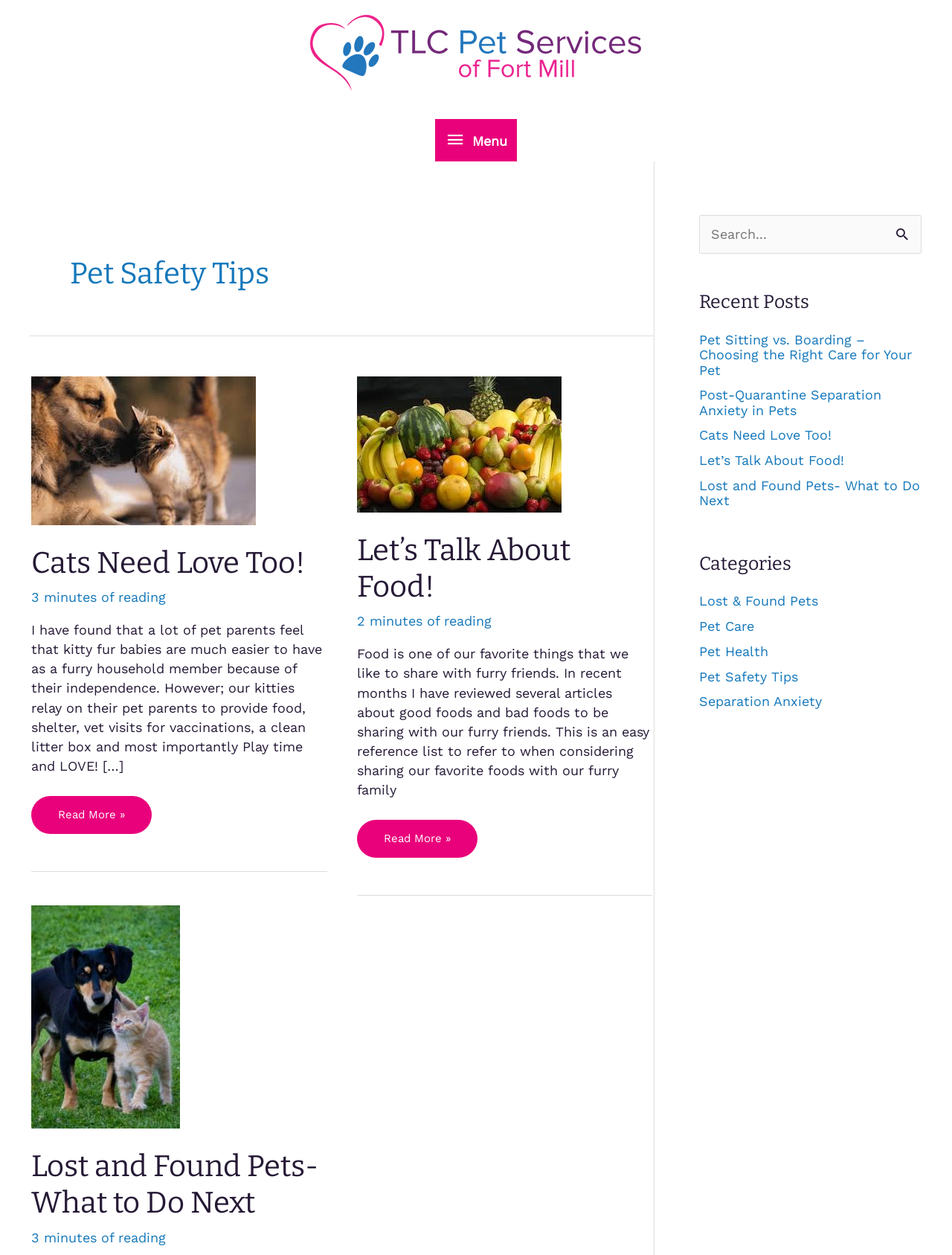What is the category of the 'Lost and Found Pets- What to Do Next' post?
Look at the image and answer the question using a single word or phrase.

Lost & Found Pets